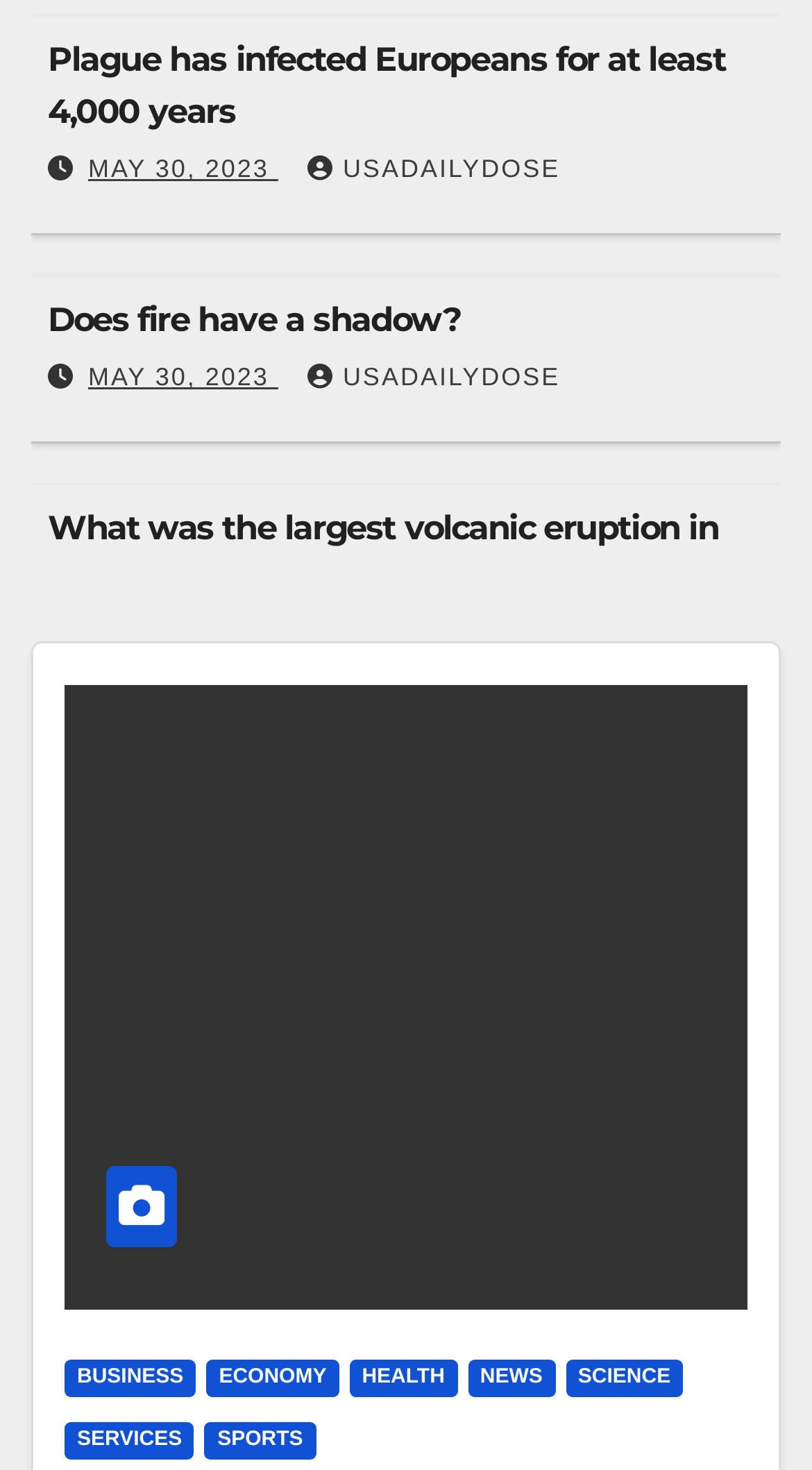Please determine the bounding box coordinates of the area that needs to be clicked to complete this task: 'Explore What we know about Homo Habilis'. The coordinates must be four float numbers between 0 and 1, formatted as [left, top, right, bottom].

[0.059, 0.523, 0.767, 0.55]